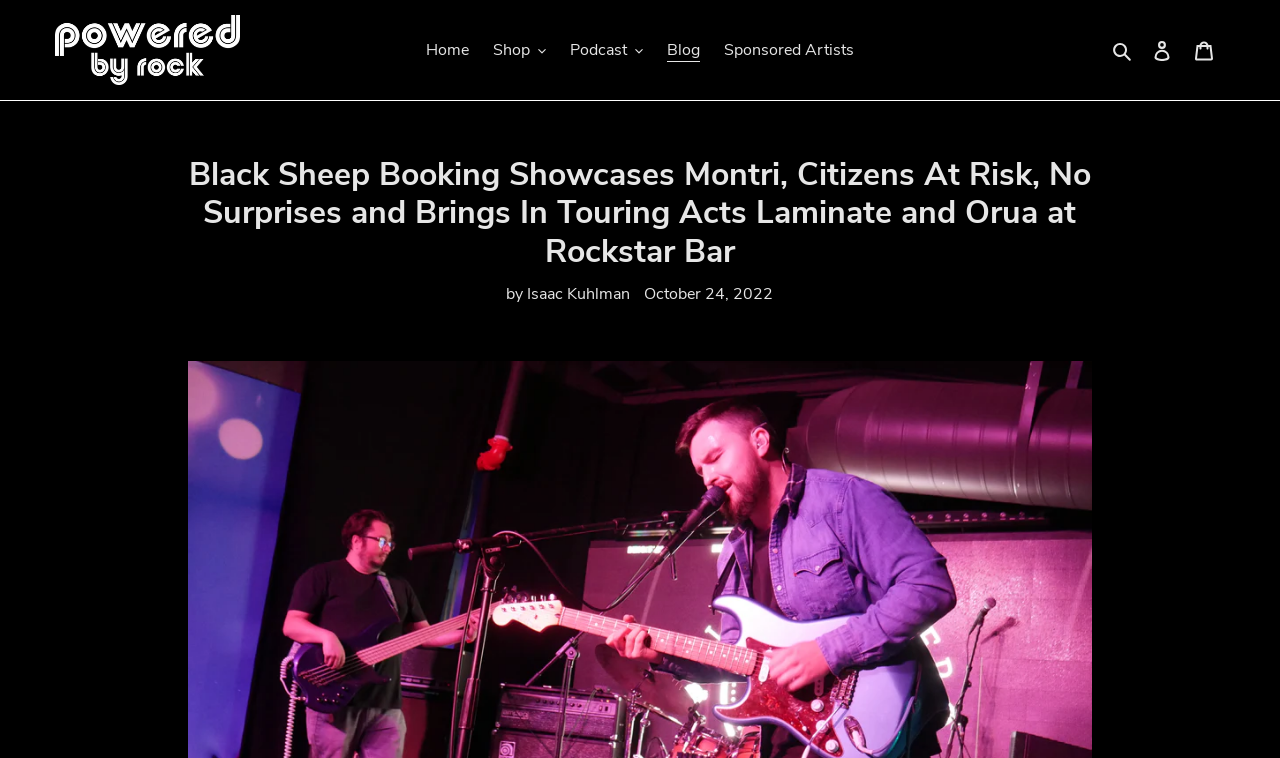Can you provide the bounding box coordinates for the element that should be clicked to implement the instruction: "log in"?

[0.891, 0.037, 0.924, 0.095]